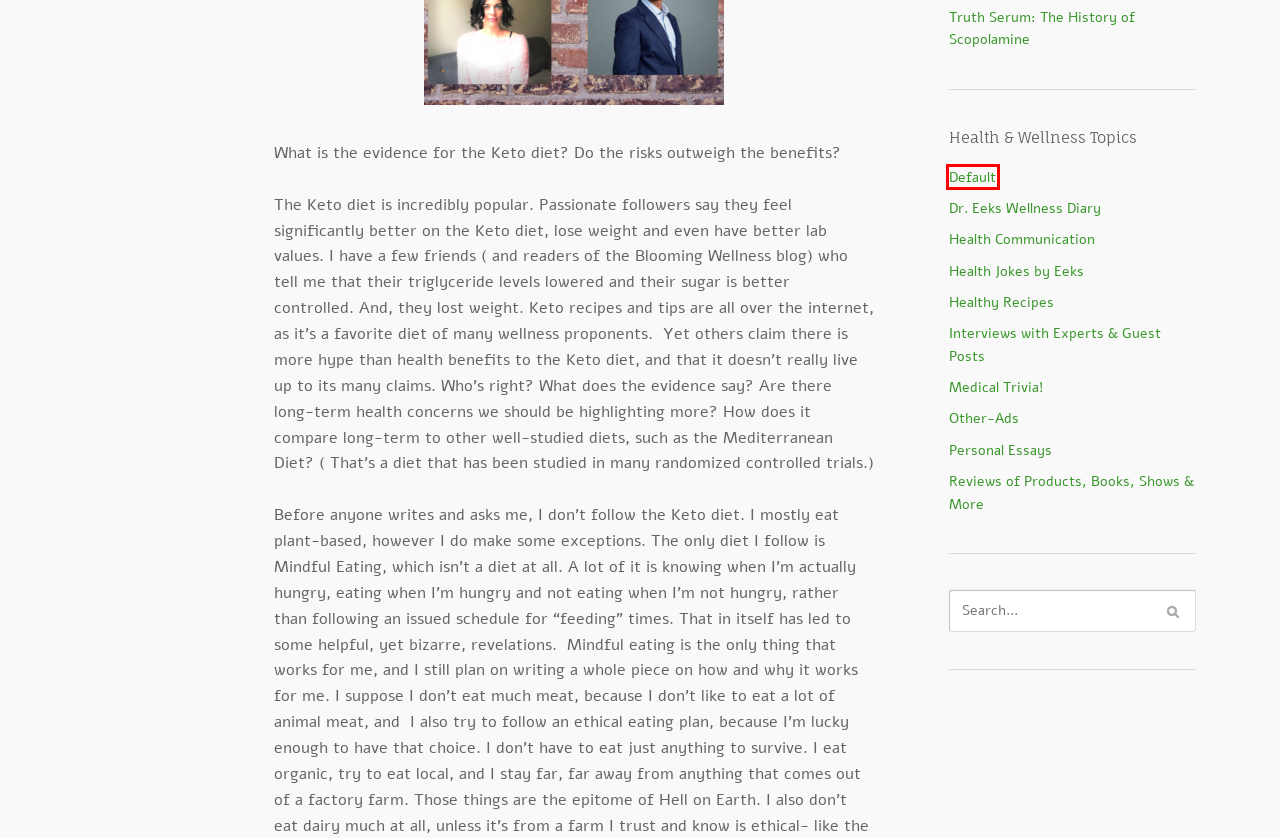Observe the screenshot of a webpage with a red bounding box around an element. Identify the webpage description that best fits the new page after the element inside the bounding box is clicked. The candidates are:
A. Default Archives - Blooming Wellness
B. Medical Trivia! Archives - Blooming Wellness
C. Healthy Recipes Archives - Blooming Wellness
D. Dr. Eeks Wellness Diary Archives - Blooming Wellness
E. Health Communication Archives - Blooming Wellness
F. Truth Serum: The History of Scopolamine - Blooming Wellness
G. Health Jokes by Eeks Archives - Blooming Wellness
H. Reviews of Products, Books, Shows & More Archives - Blooming Wellness

A